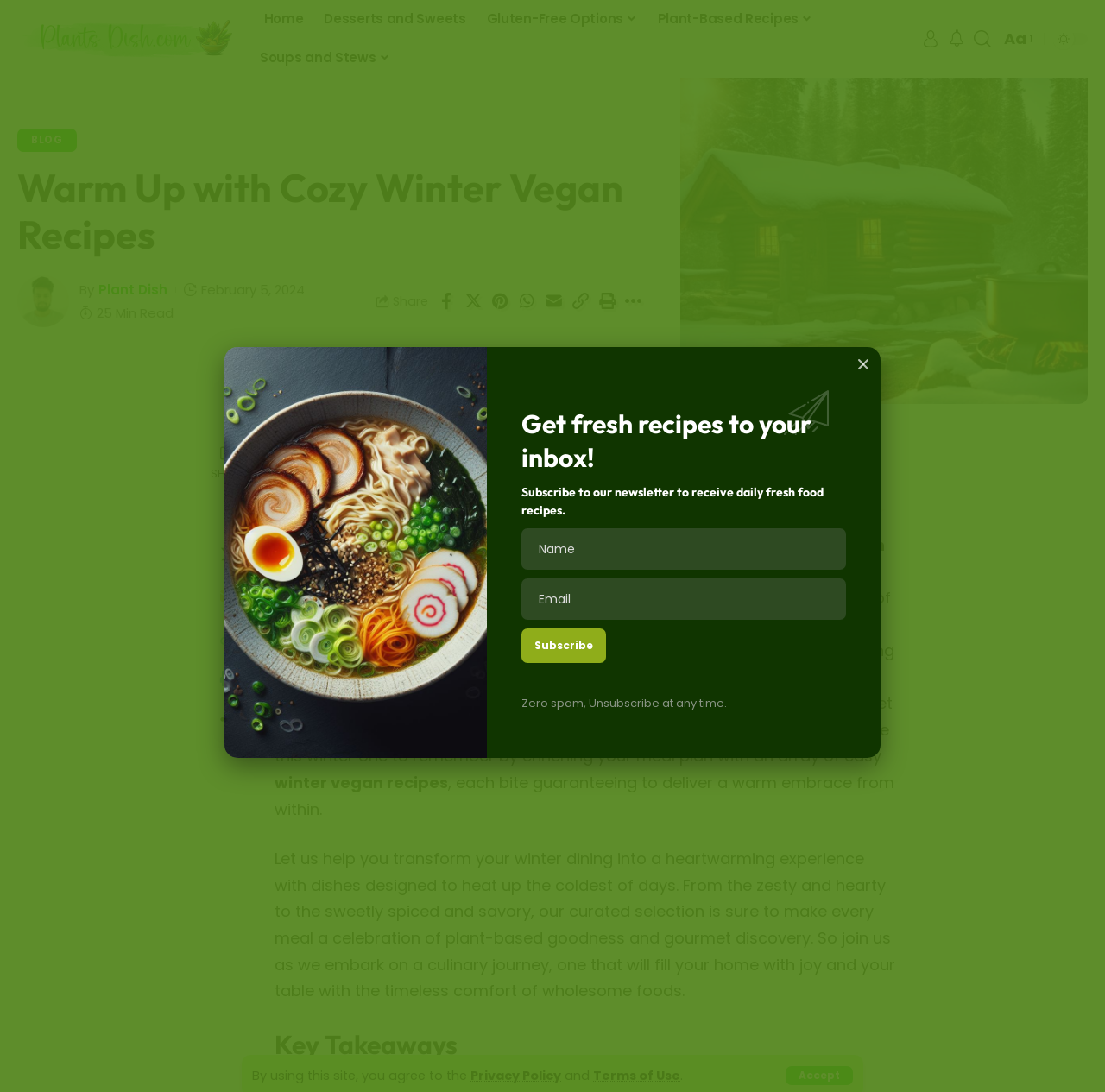Identify the text that serves as the heading for the webpage and generate it.

Warm Up with Cozy Winter Vegan Recipes